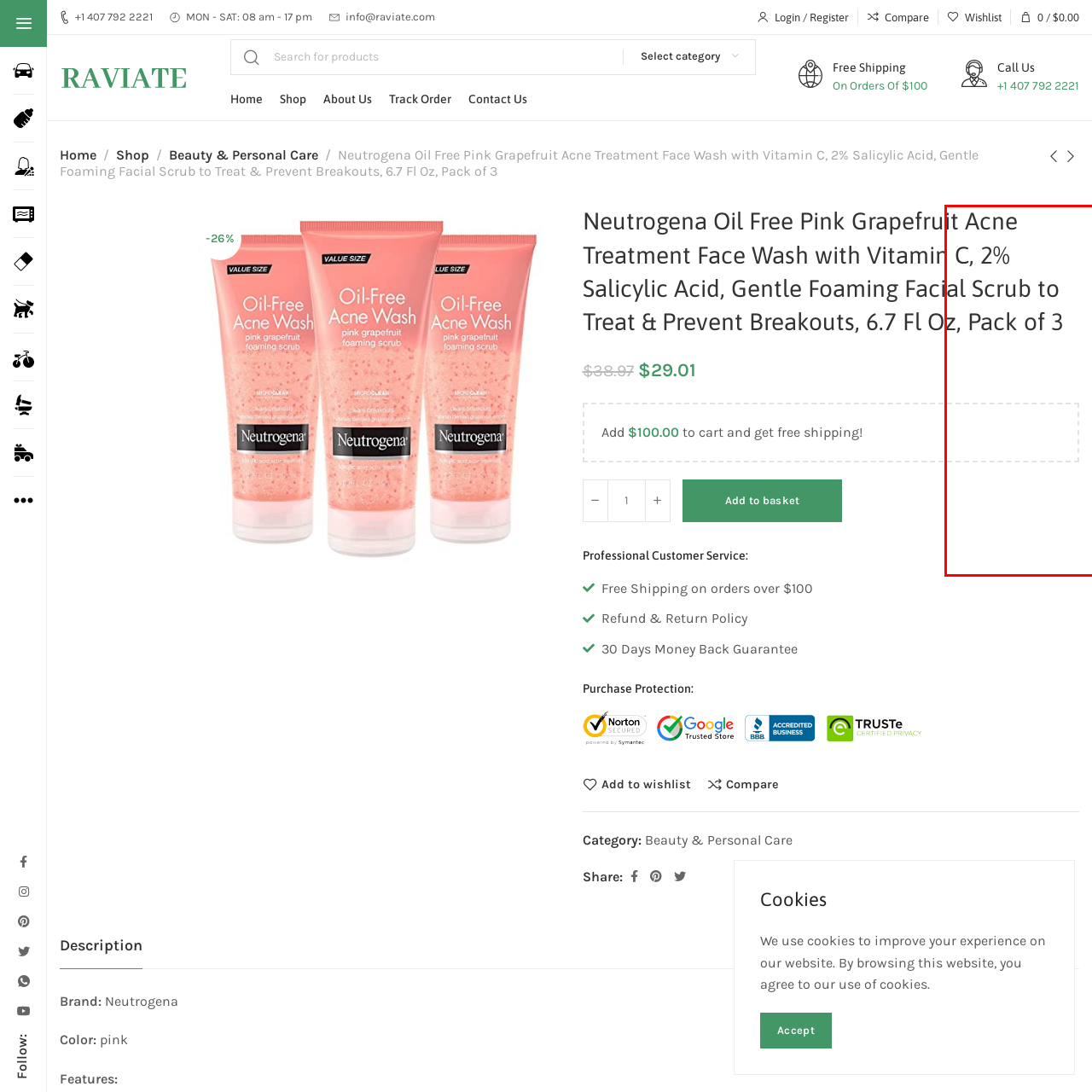Focus on the section marked by the red bounding box and reply with a single word or phrase: How many packs of face wash are presented?

Three